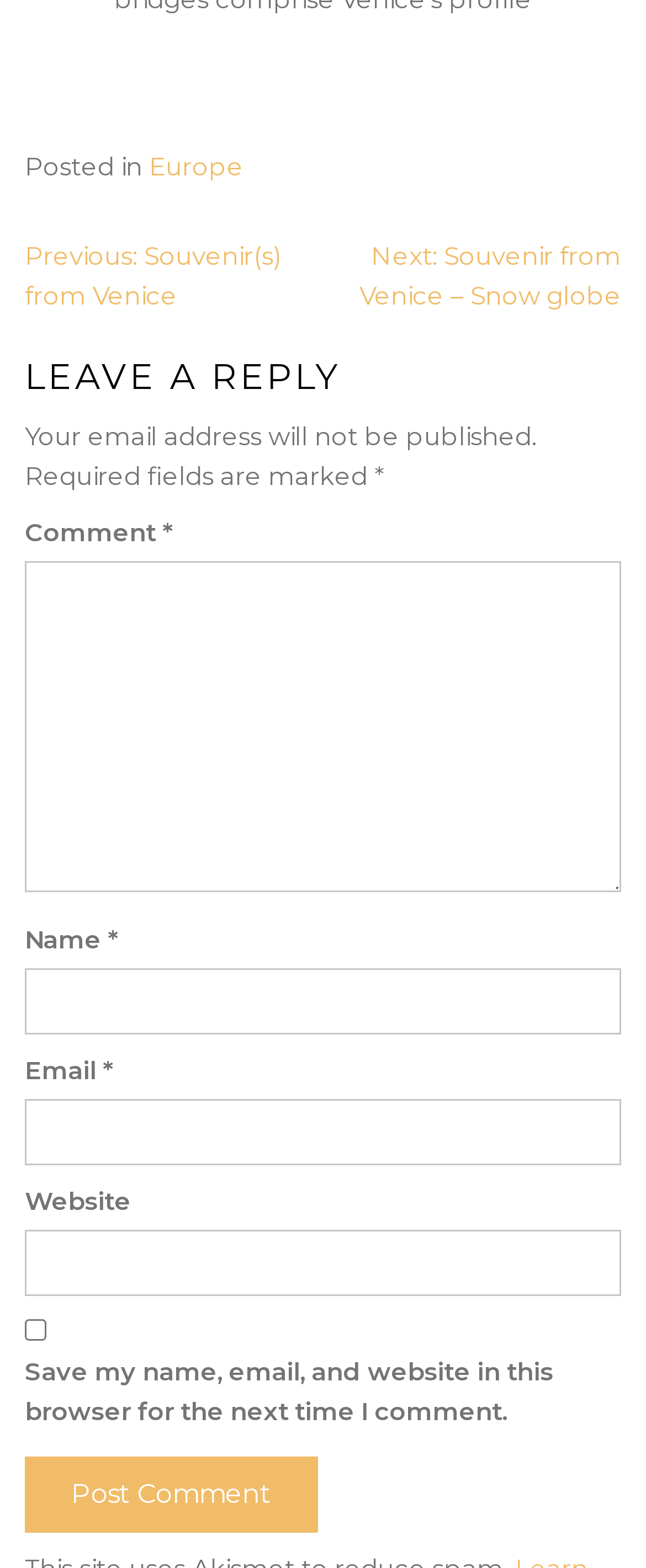Please pinpoint the bounding box coordinates for the region I should click to adhere to this instruction: "Send a message".

None